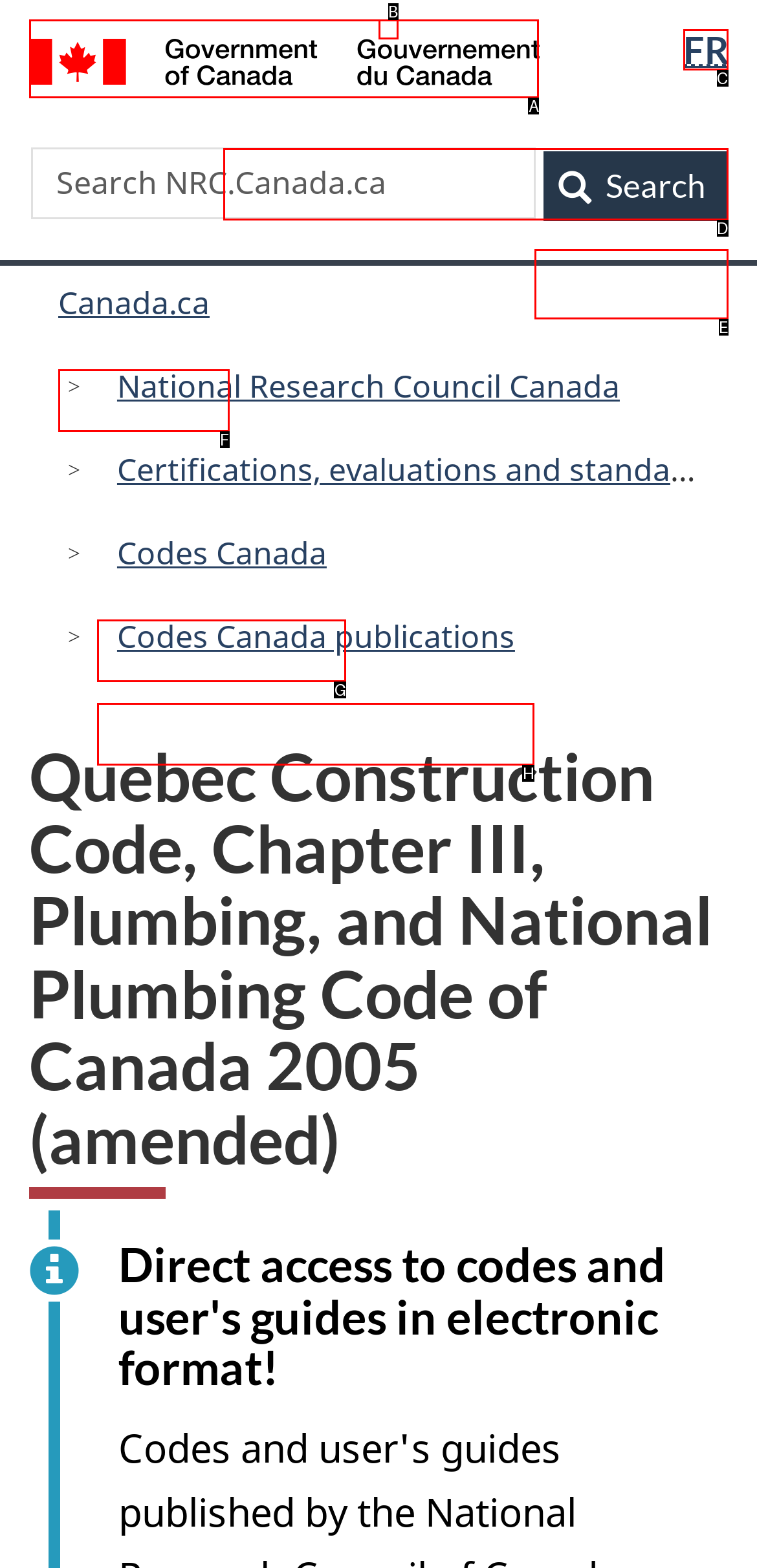Choose the HTML element that aligns with the description: Codes Canada publications. Indicate your choice by stating the letter.

H